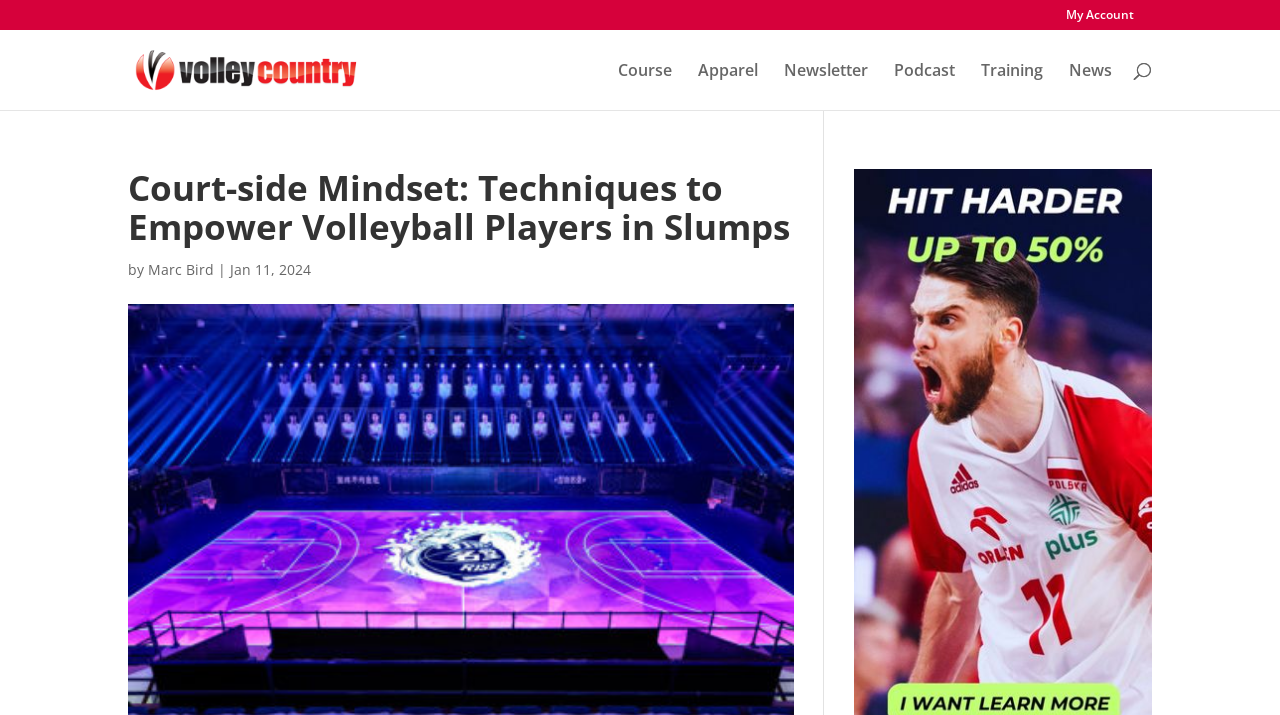Can you find the bounding box coordinates of the area I should click to execute the following instruction: "go to my account"?

[0.833, 0.013, 0.886, 0.042]